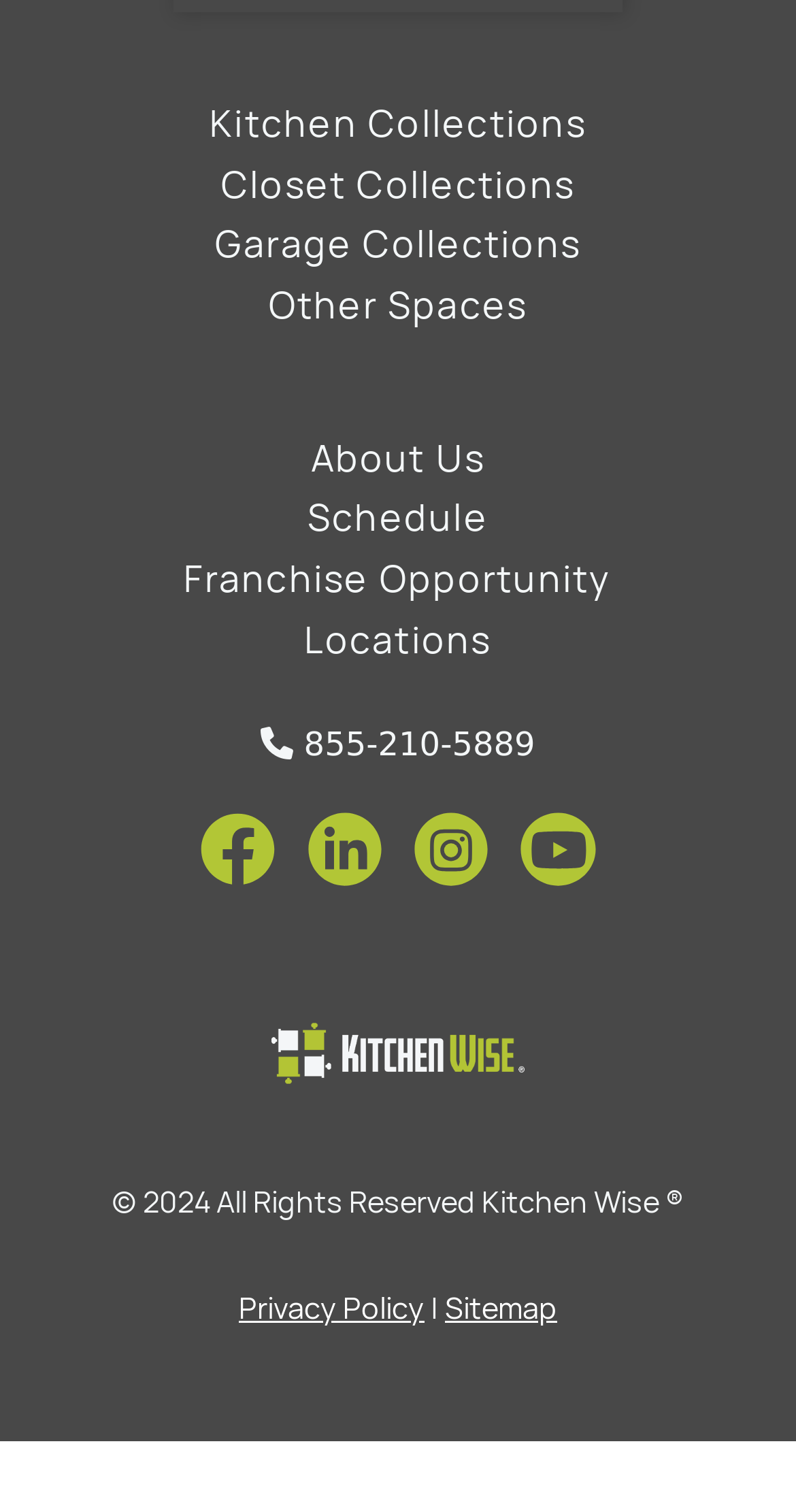Please identify the bounding box coordinates of the clickable region that I should interact with to perform the following instruction: "Learn about franchise opportunities". The coordinates should be expressed as four float numbers between 0 and 1, i.e., [left, top, right, bottom].

[0.231, 0.366, 0.769, 0.398]